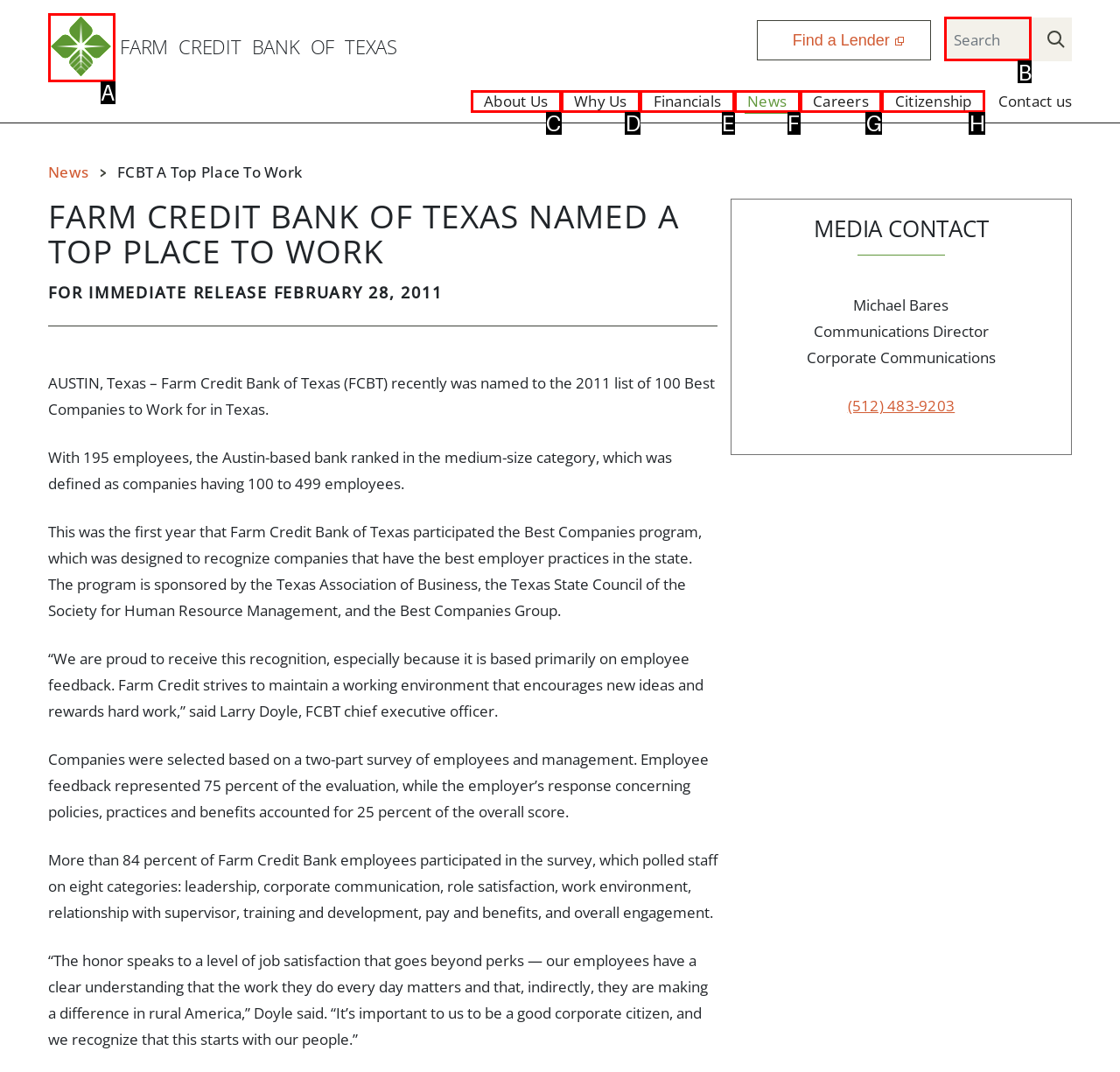Select the proper UI element to click in order to perform the following task: Search for something in the search box. Indicate your choice with the letter of the appropriate option.

B